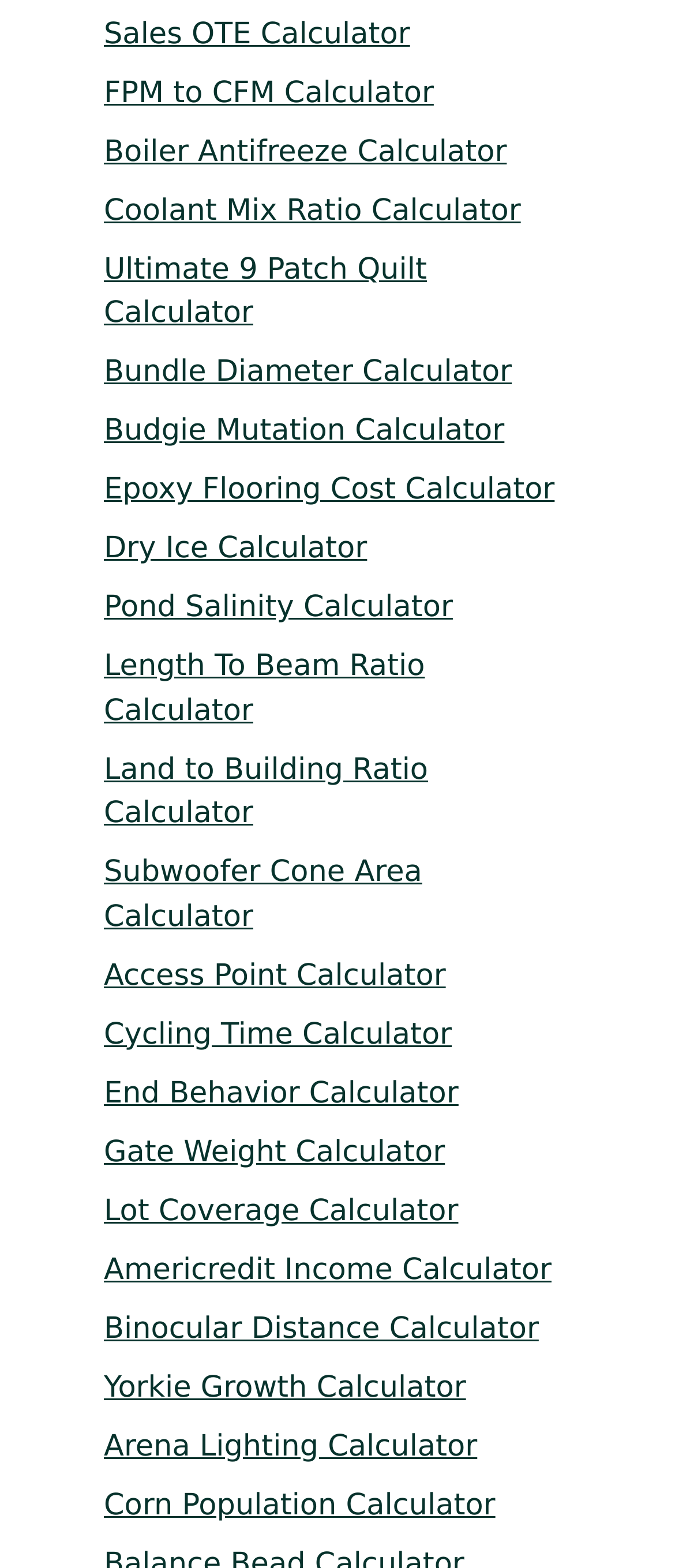What is the last calculator on the list?
Refer to the screenshot and answer in one word or phrase.

Corn Population